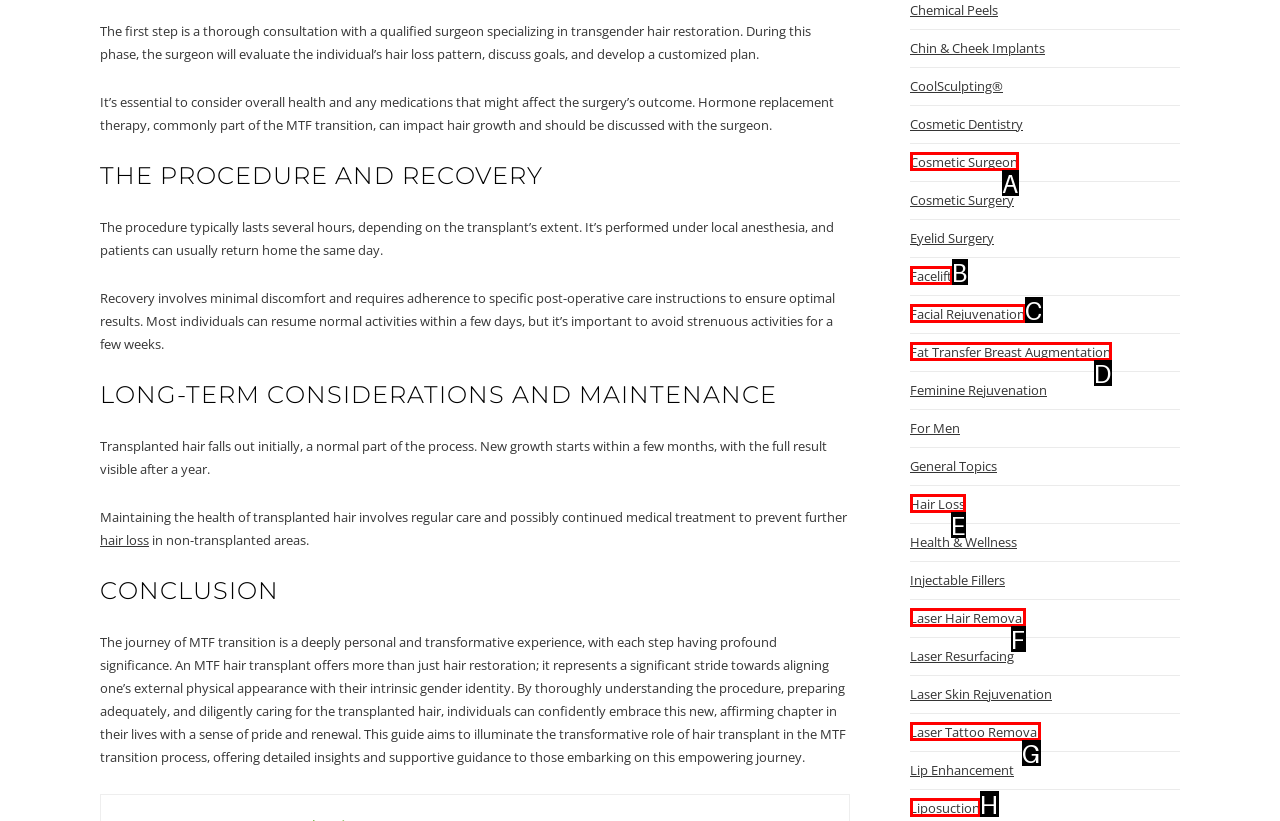Point out which UI element to click to complete this task: Learn about facial rejuvenation
Answer with the letter corresponding to the right option from the available choices.

C